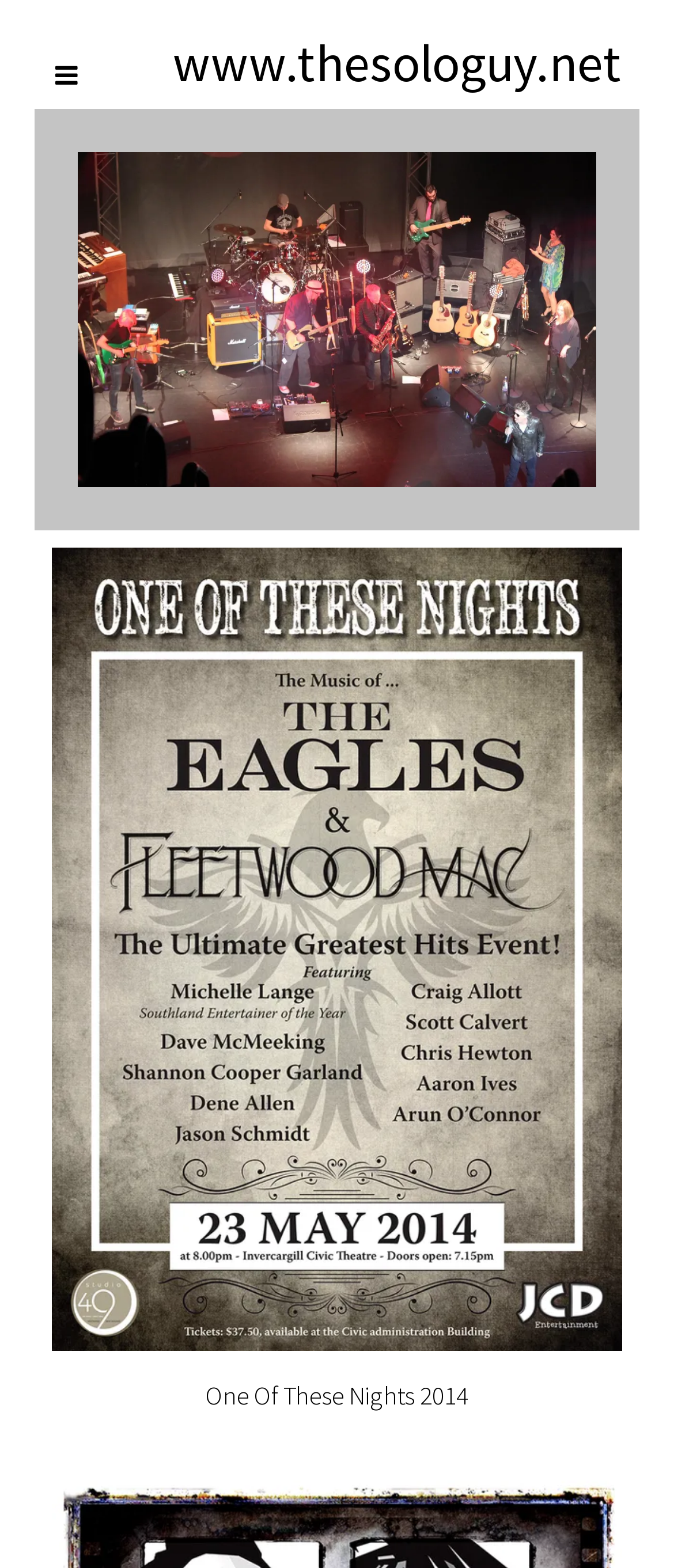Give a one-word or one-phrase response to the question: 
What is the website's domain name?

www.thesologuy.net